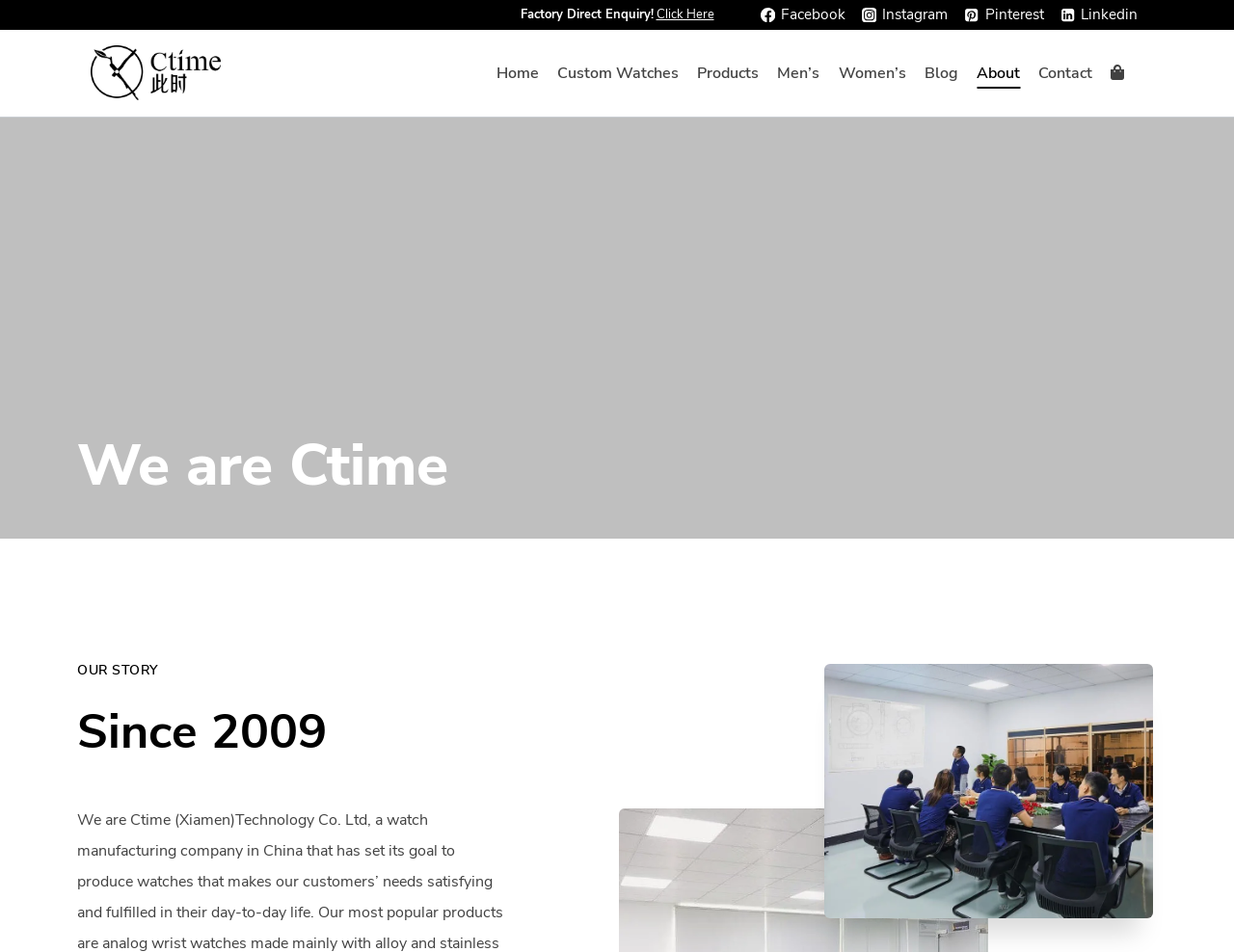Please identify the bounding box coordinates of the element that needs to be clicked to execute the following command: "Click on Factory Direct Enquiry!". Provide the bounding box using four float numbers between 0 and 1, formatted as [left, top, right, bottom].

[0.421, 0.006, 0.529, 0.025]